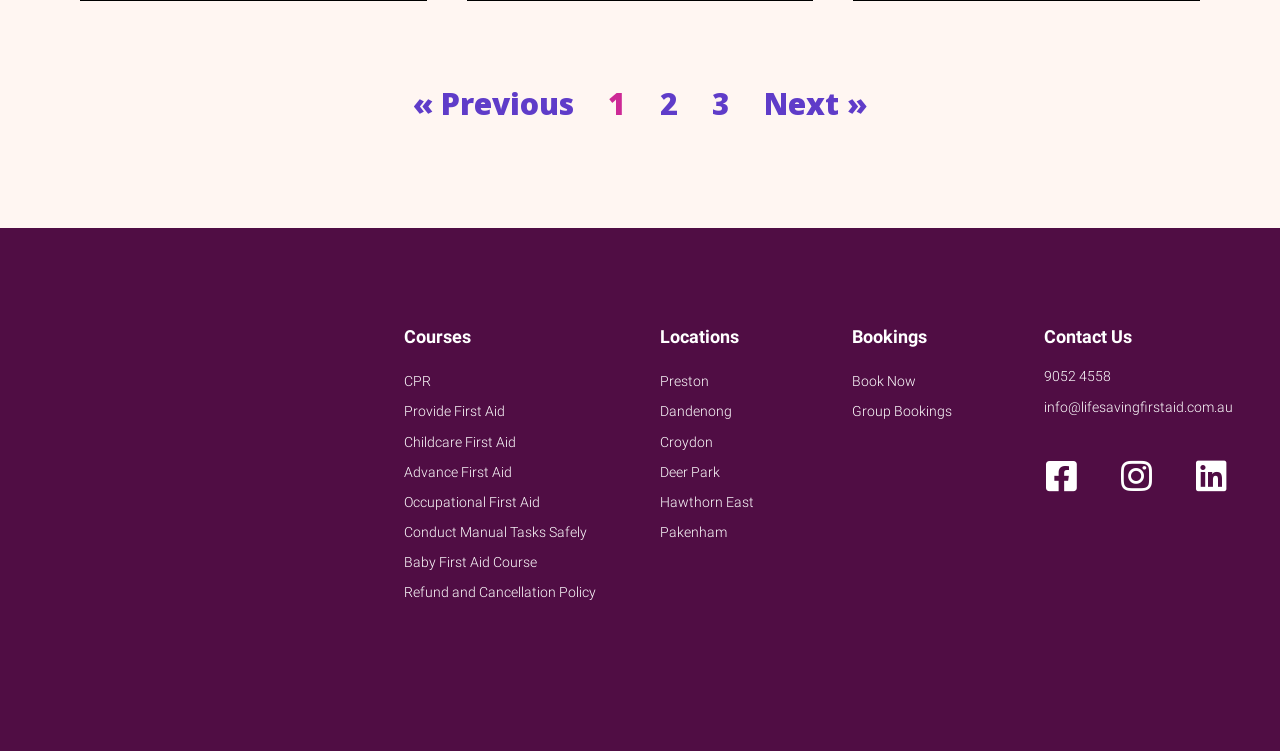Please give the bounding box coordinates of the area that should be clicked to fulfill the following instruction: "Book now". The coordinates should be in the format of four float numbers from 0 to 1, i.e., [left, top, right, bottom].

[0.65, 0.488, 0.8, 0.528]